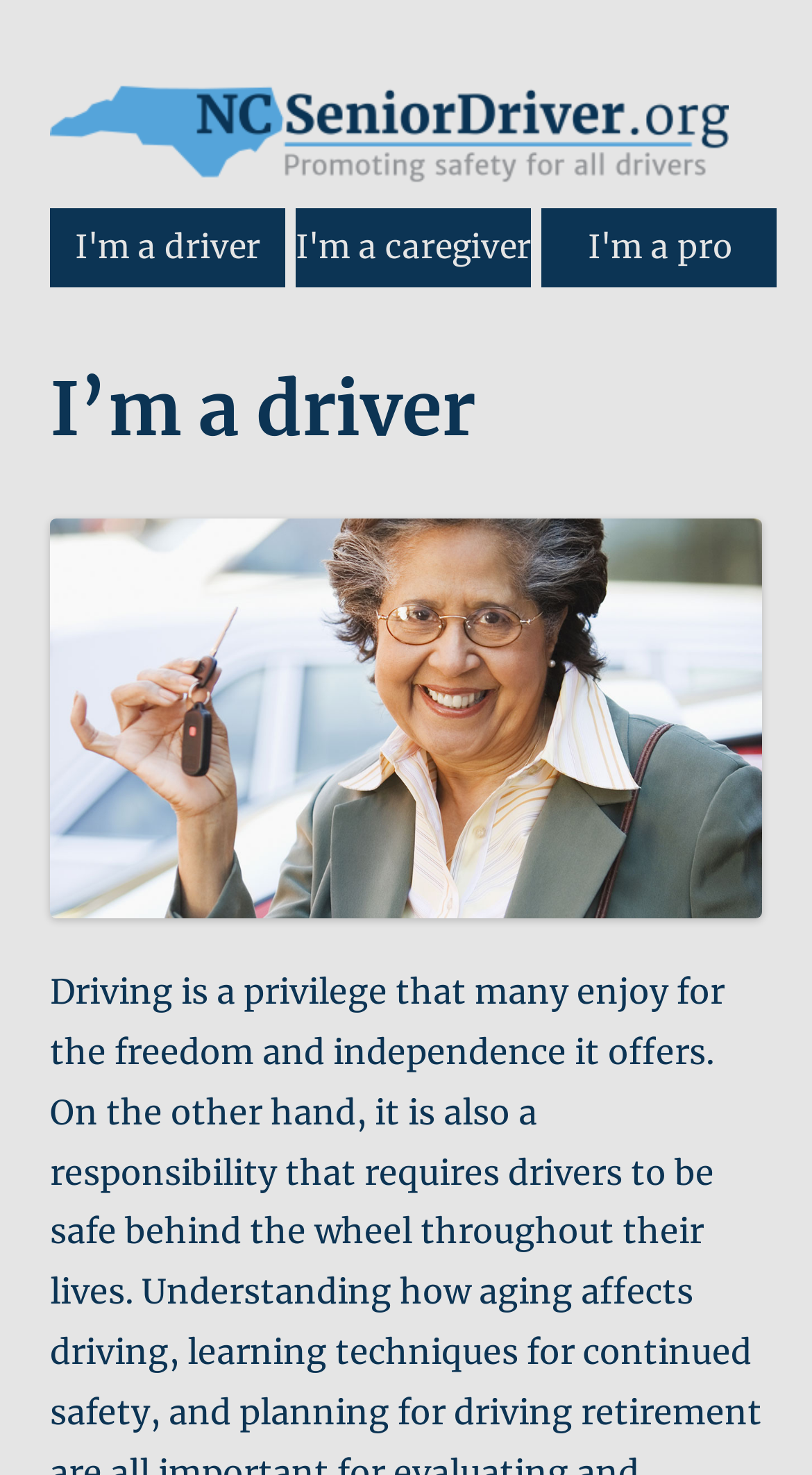Provide a brief response to the question using a single word or phrase: 
What is the purpose of the webpage?

to identify user role